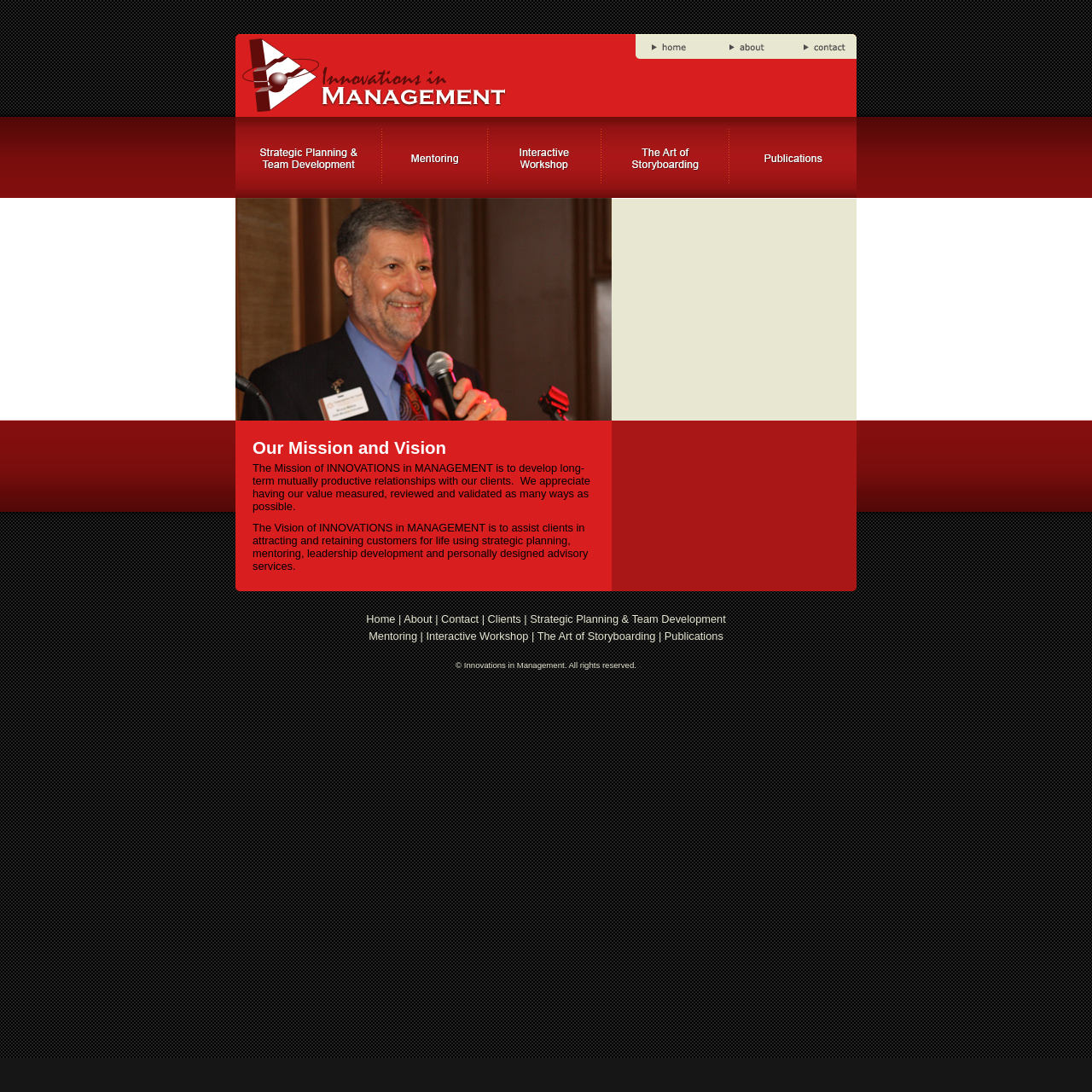What is the mission of Innovations in Management?
Please respond to the question with a detailed and thorough explanation.

According to the webpage's content, the mission of Innovations in Management is to develop long-term mutually productive relationships with their clients, which is stated in the 'Our Mission and Vision' section.